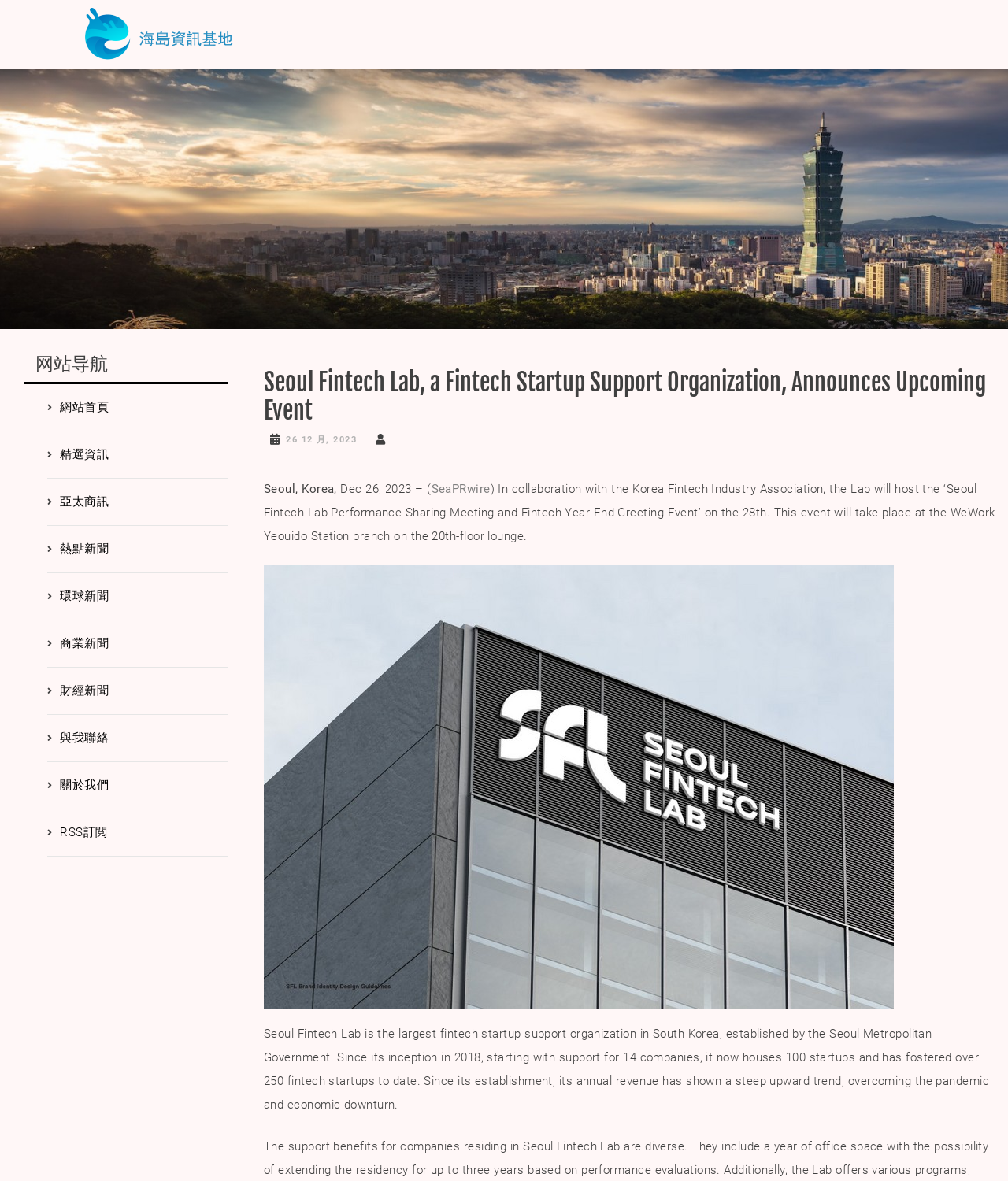Please analyze the image and give a detailed answer to the question:
What is the date of the upcoming event?

The answer can be found in the link element '26 12 月, 2023' which is a child of the header element. This link element is located in the middle of the webpage and provides the date of the upcoming event.